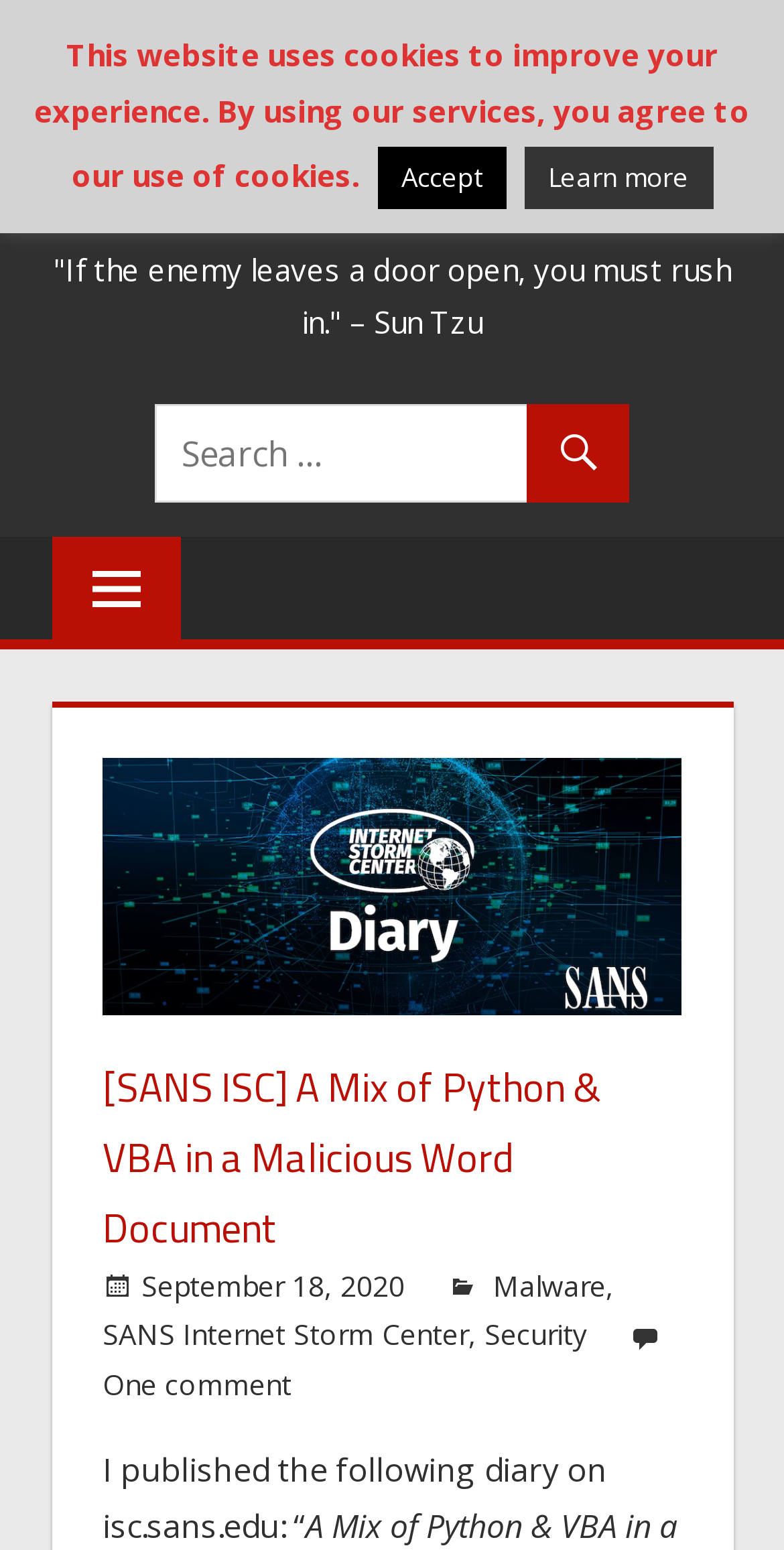Generate a comprehensive description of the contents of the webpage.

The webpage is about a diary published on isc.sans.edu, titled "A Mix of Python & VBA in a Malicious Word Document". At the top, there is a link to "/dev/random" with an accompanying image, and another link to "/dev/random" below it. 

A quote from Sun Tzu is displayed prominently in the middle of the top section, "If the enemy leaves a door open, you must rush in." 

To the right of the quote, there is a search bar with a search button, represented by a magnifying glass icon. 

Below the quote, there is a button with a bell icon, and a header section that contains the title of the diary, the date "September 18, 2020", and several links to categories, including "Malware", "SANS Internet Storm Center", "Security", and "One comment". 

The main content of the diary starts with the text "I published the following diary on isc.sans.edu: “", which is followed by the rest of the diary content. 

At the very bottom of the page, there is a notice about the website using cookies, with an "Accept" button and a "Learn more" link.